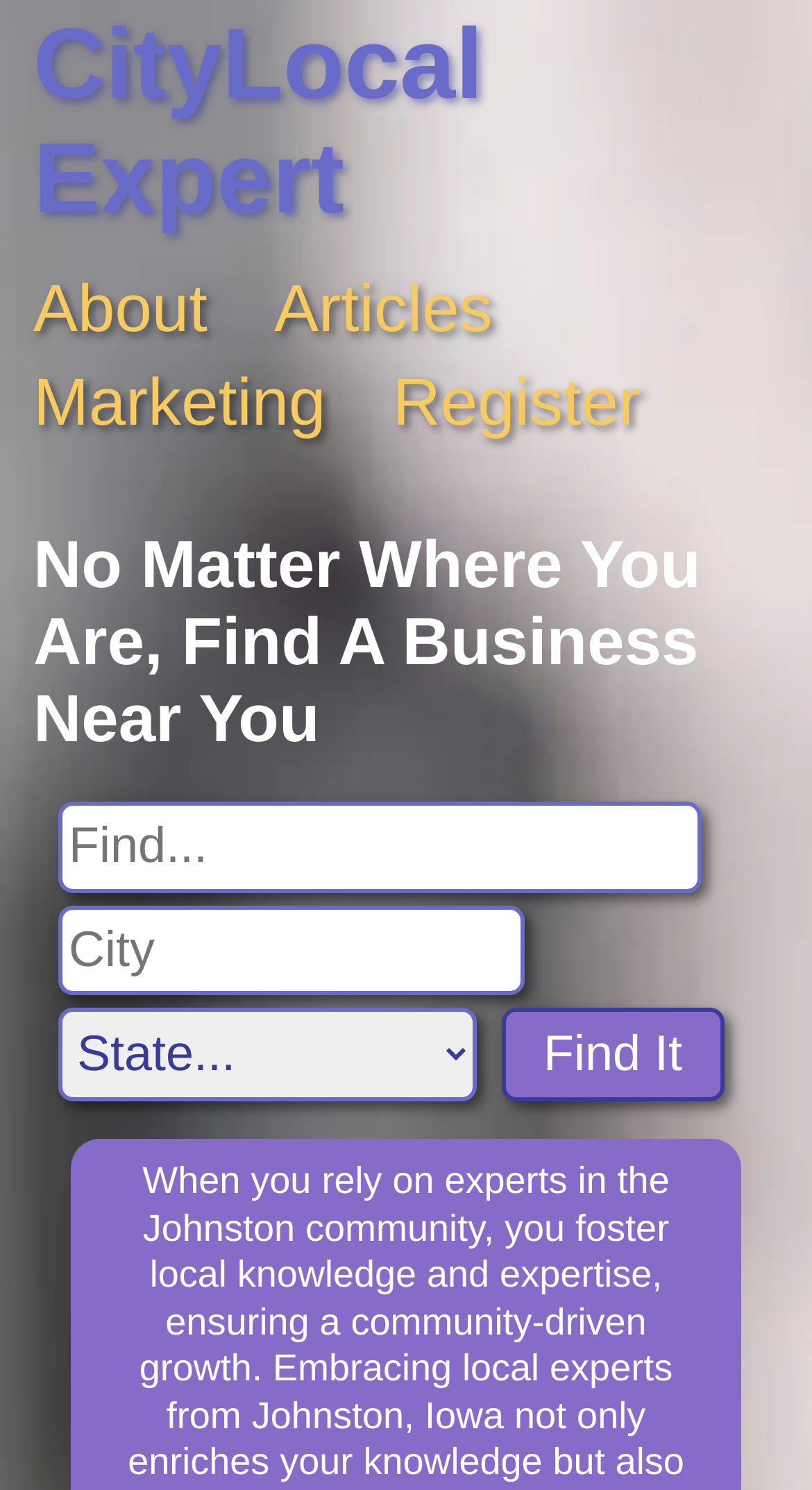Please locate the bounding box coordinates of the element that should be clicked to achieve the given instruction: "Select a state".

[0.072, 0.677, 0.587, 0.74]